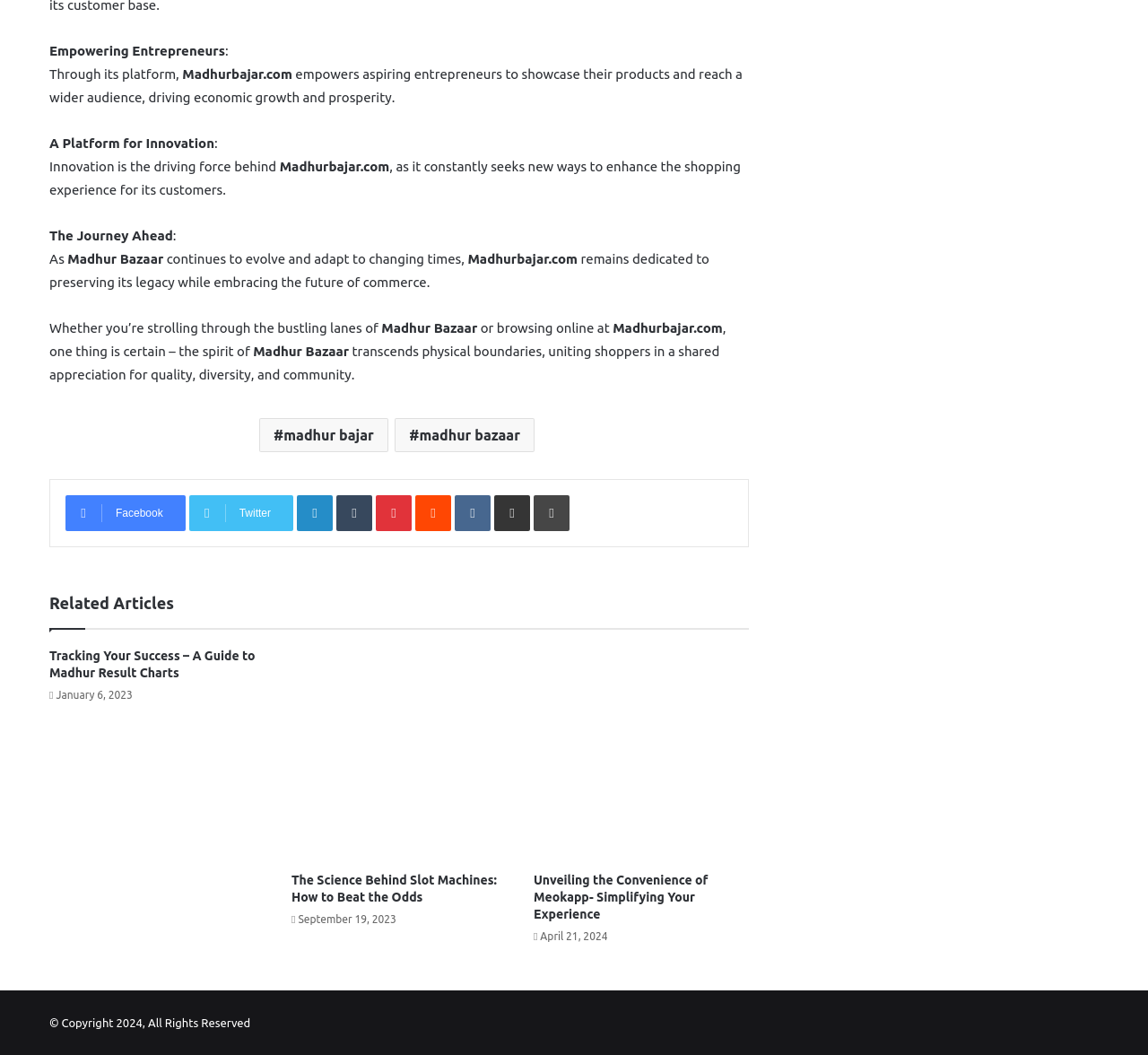Using the element description: "alt="LinkedIn"", determine the bounding box coordinates for the specified UI element. The coordinates should be four float numbers between 0 and 1, [left, top, right, bottom].

None